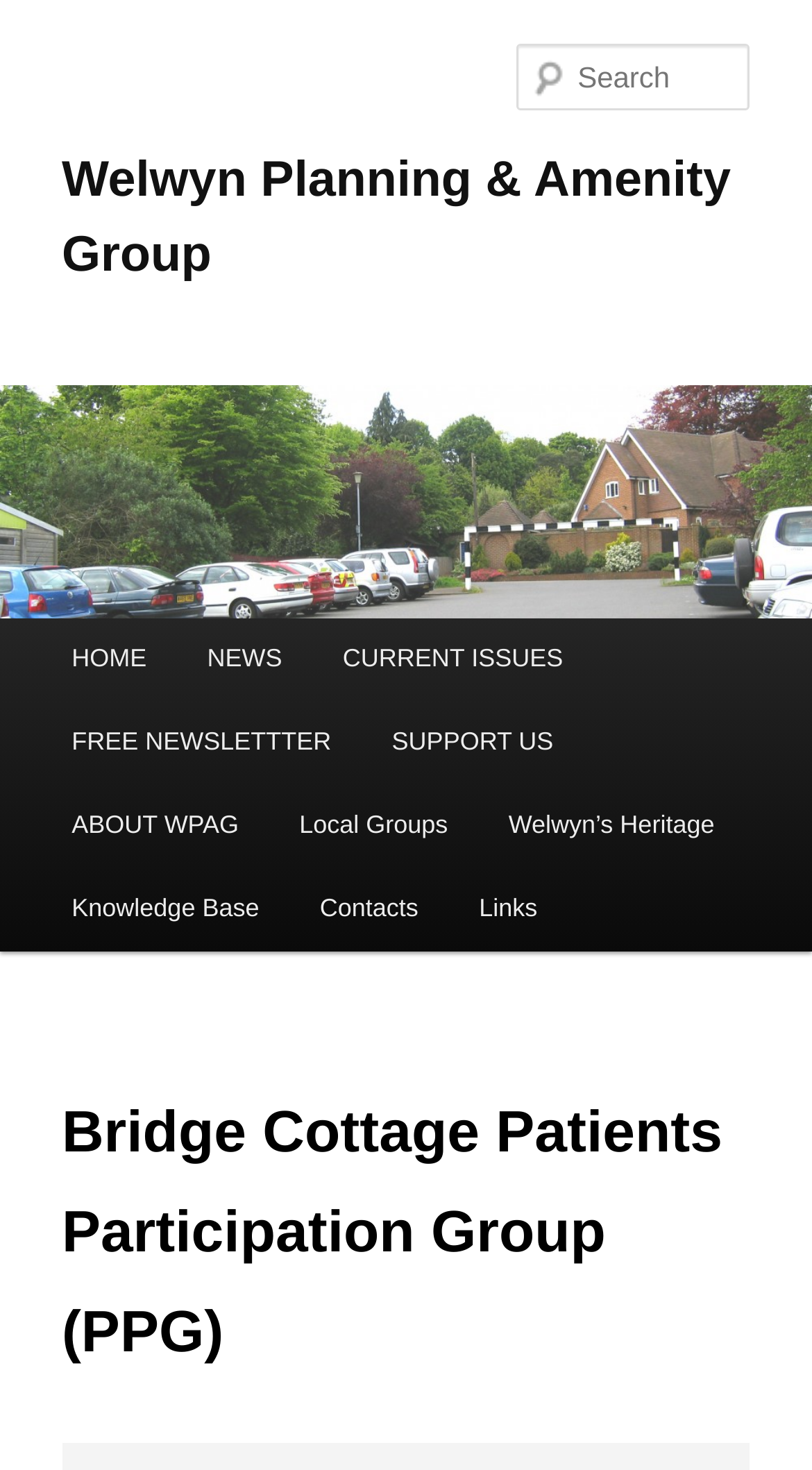Please find the bounding box coordinates in the format (top-left x, top-left y, bottom-right x, bottom-right y) for the given element description. Ensure the coordinates are floating point numbers between 0 and 1. Description: Contacts

[0.357, 0.59, 0.553, 0.647]